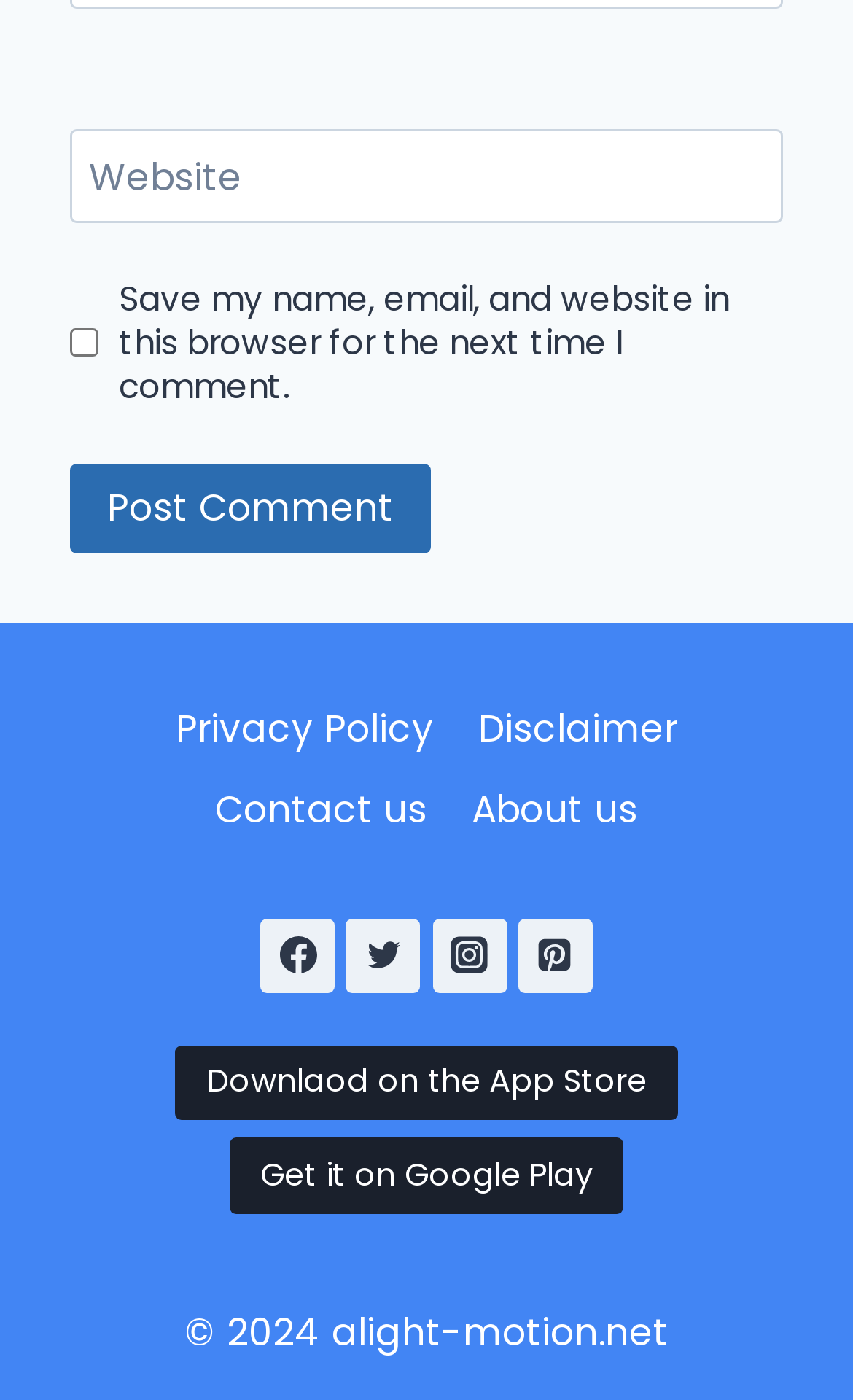Given the following UI element description: "About us", find the bounding box coordinates in the webpage screenshot.

[0.527, 0.55, 0.774, 0.609]